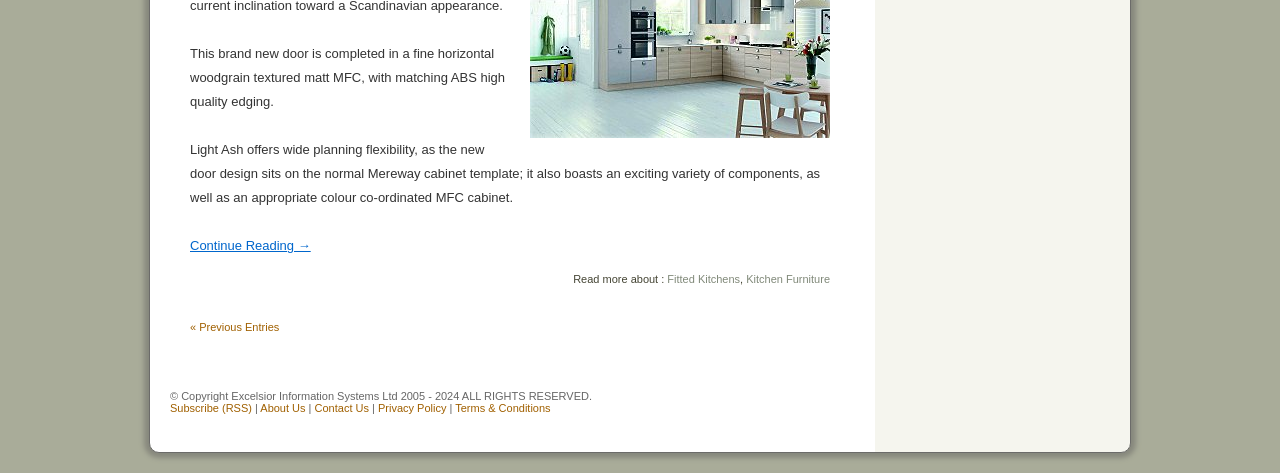Determine the bounding box coordinates for the clickable element required to fulfill the instruction: "Read more about Fitted Kitchens". Provide the coordinates as four float numbers between 0 and 1, i.e., [left, top, right, bottom].

[0.521, 0.578, 0.578, 0.603]